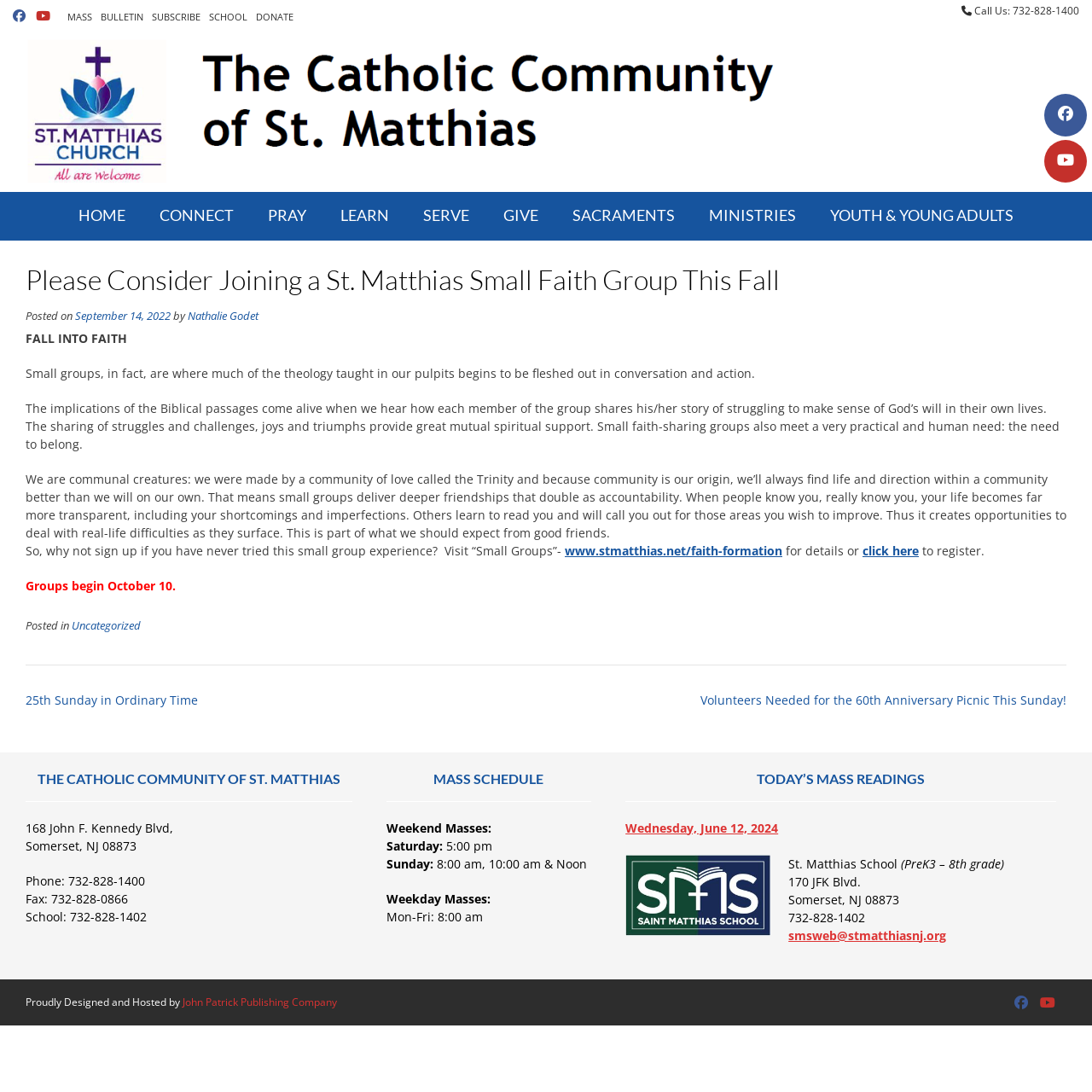Locate the bounding box coordinates of the area that needs to be clicked to fulfill the following instruction: "Call the phone number". The coordinates should be in the format of four float numbers between 0 and 1, namely [left, top, right, bottom].

[0.89, 0.003, 0.988, 0.016]